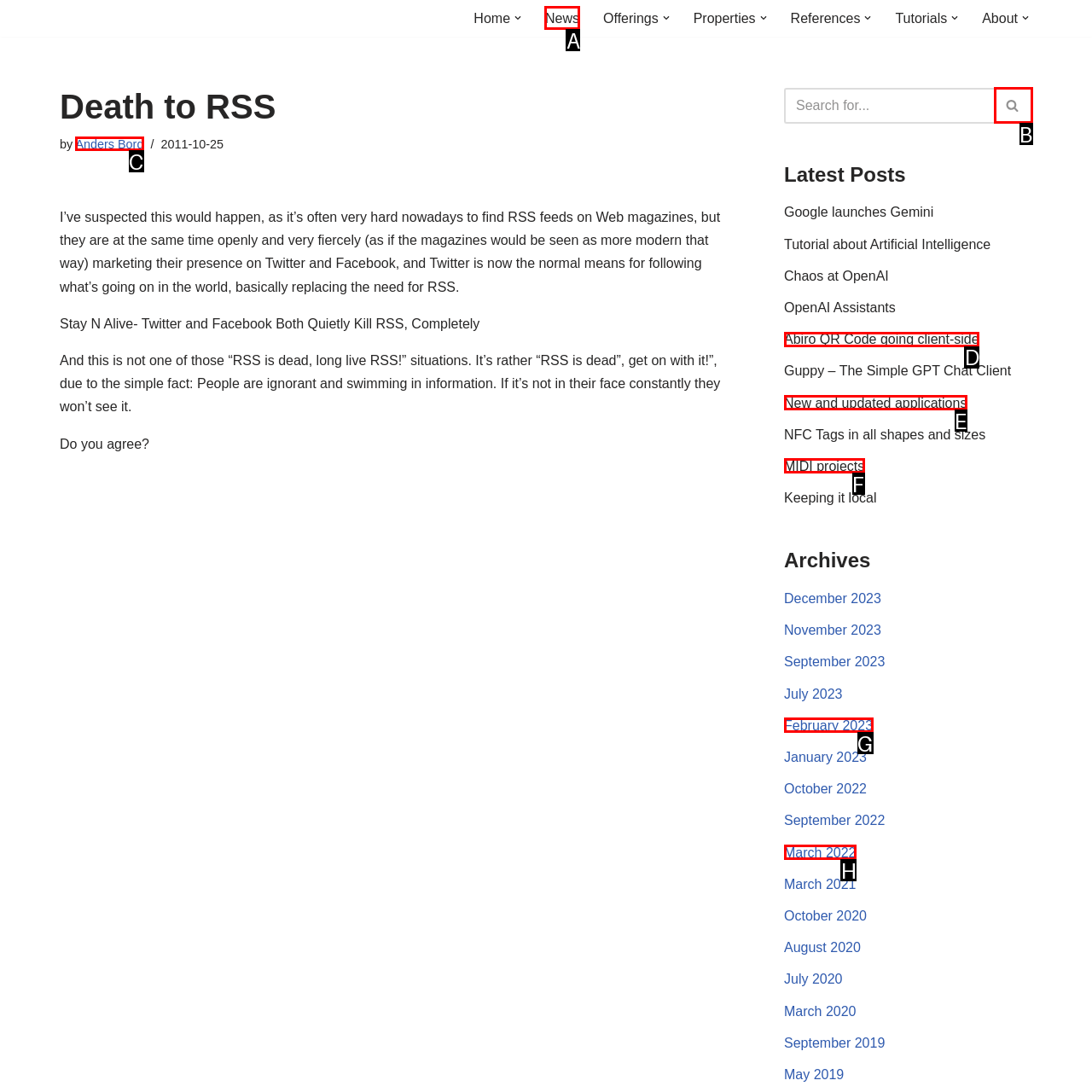Select the HTML element that should be clicked to accomplish the task: Go to the 'Blog' page Reply with the corresponding letter of the option.

None